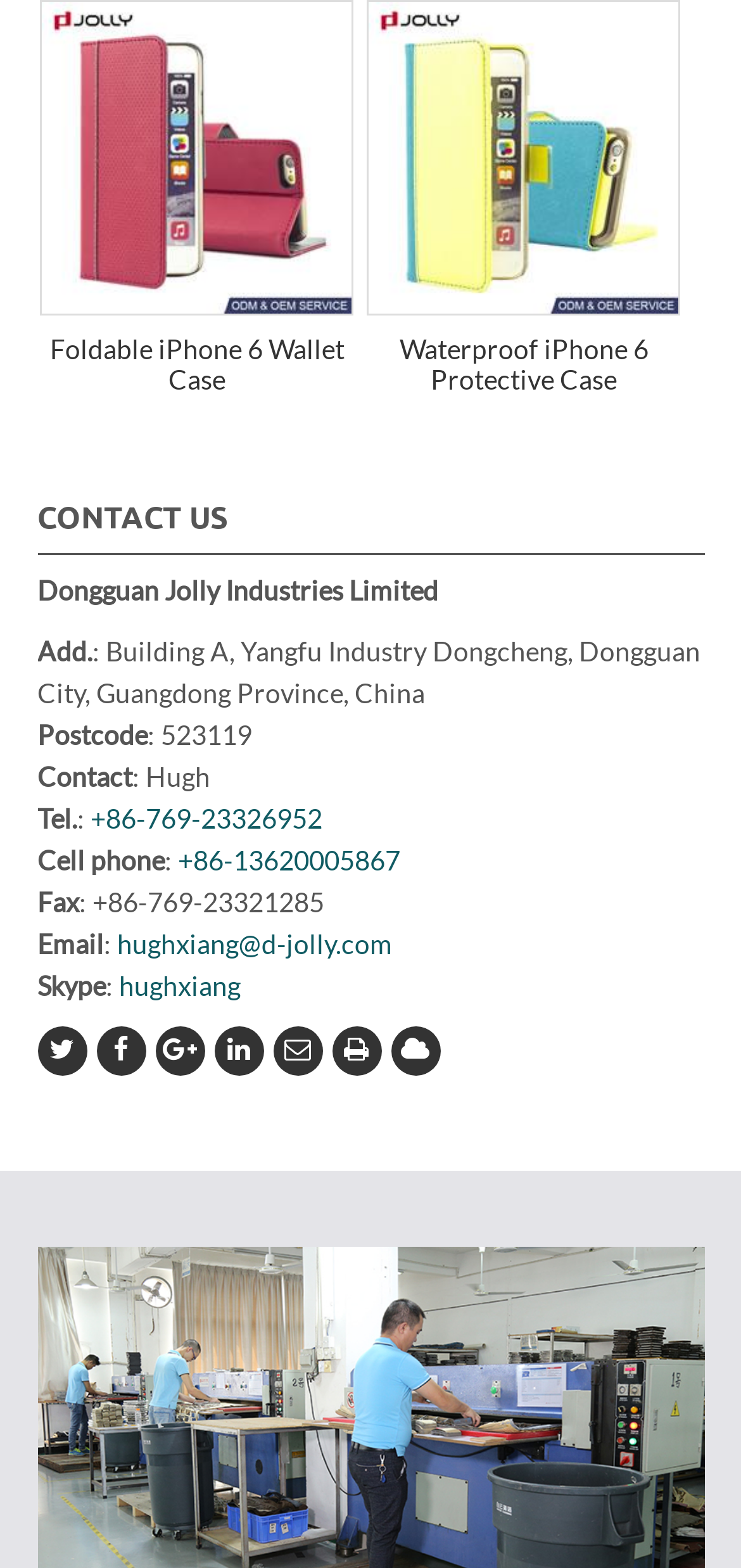Provide a brief response to the question below using one word or phrase:
How many contact methods are provided?

7